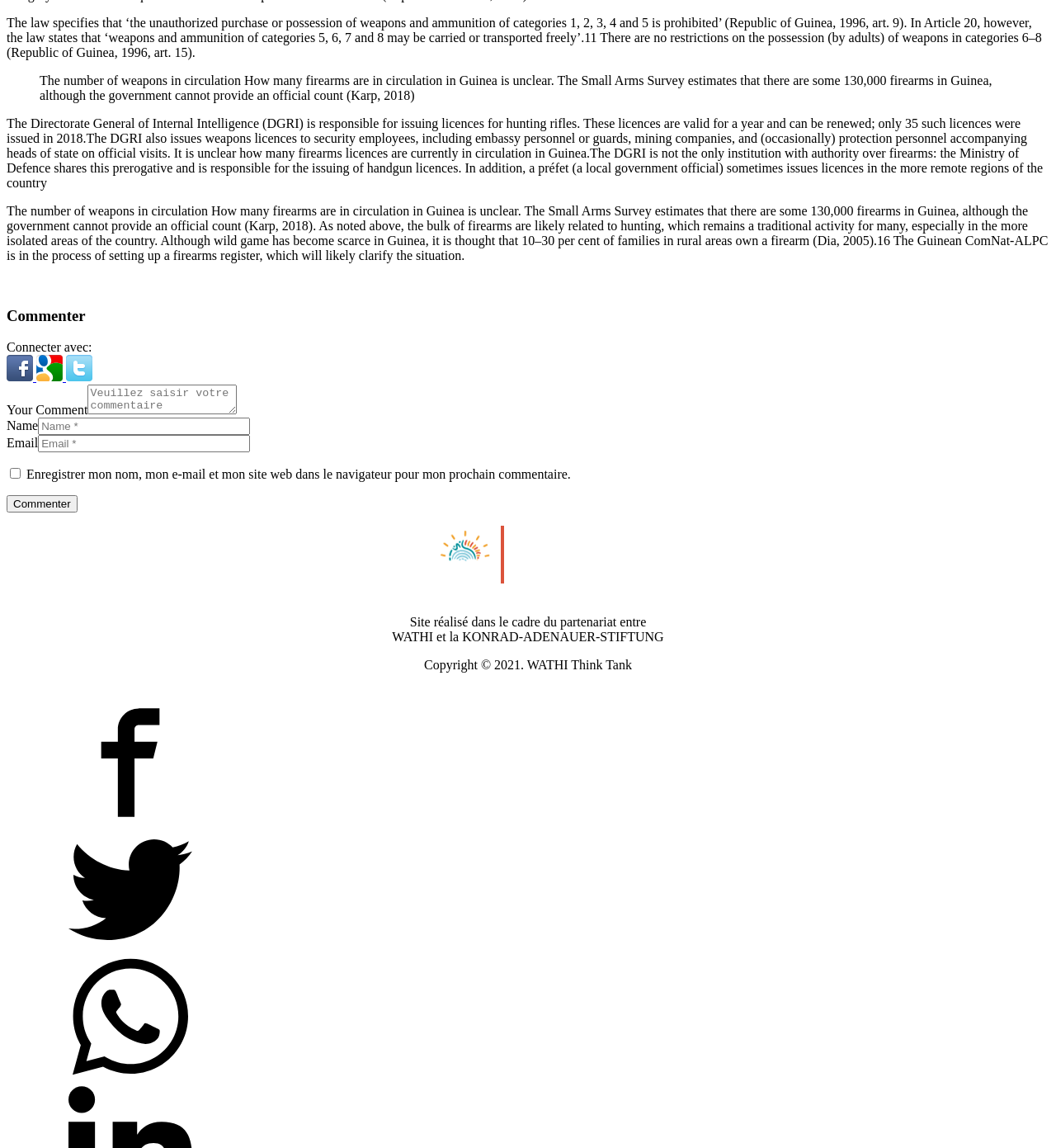What is the validity period of hunting rifle licenses in Guinea?
Based on the image, give a concise answer in the form of a single word or short phrase.

One year